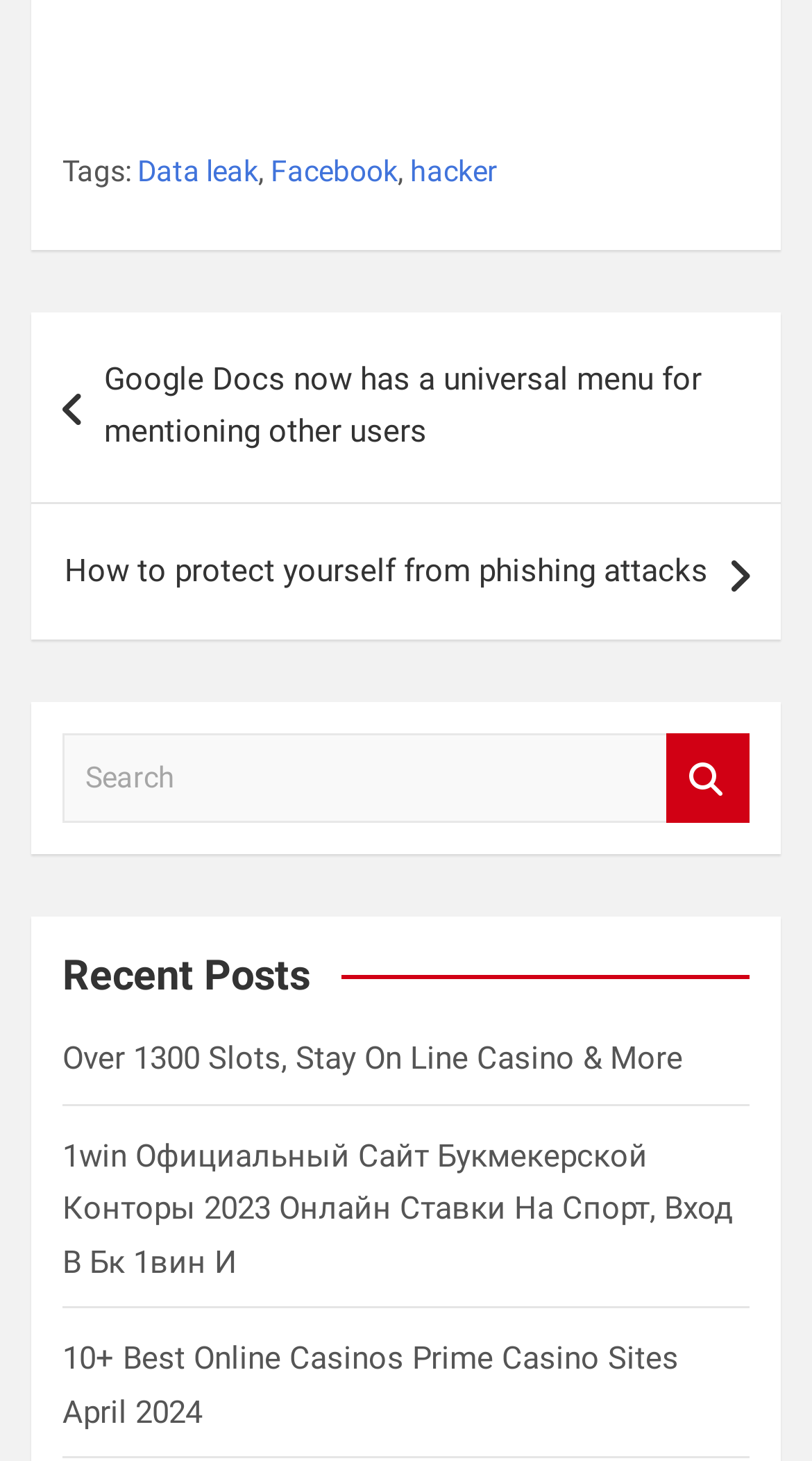Highlight the bounding box of the UI element that corresponds to this description: "hacker".

[0.505, 0.101, 0.613, 0.135]